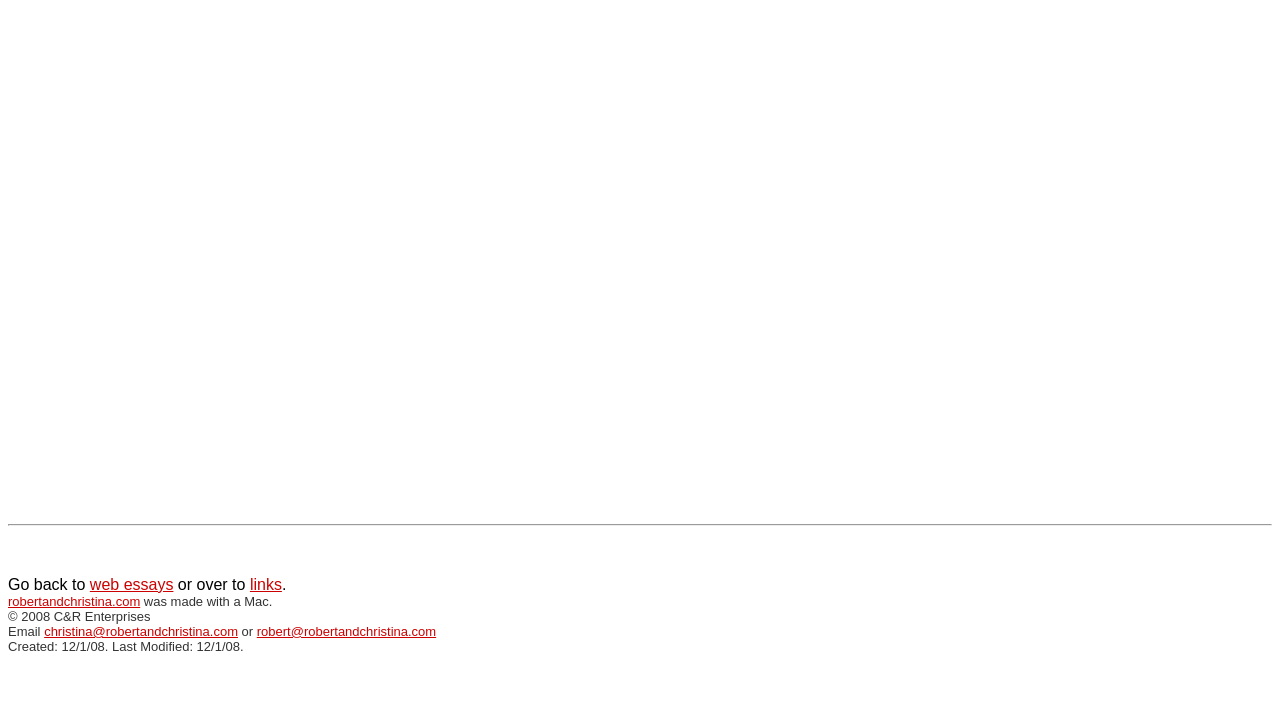What is the name of the website?
Could you give a comprehensive explanation in response to this question?

I found the name of the website by looking at the link element with the content 'robertandchristina.com' at the top of the webpage.